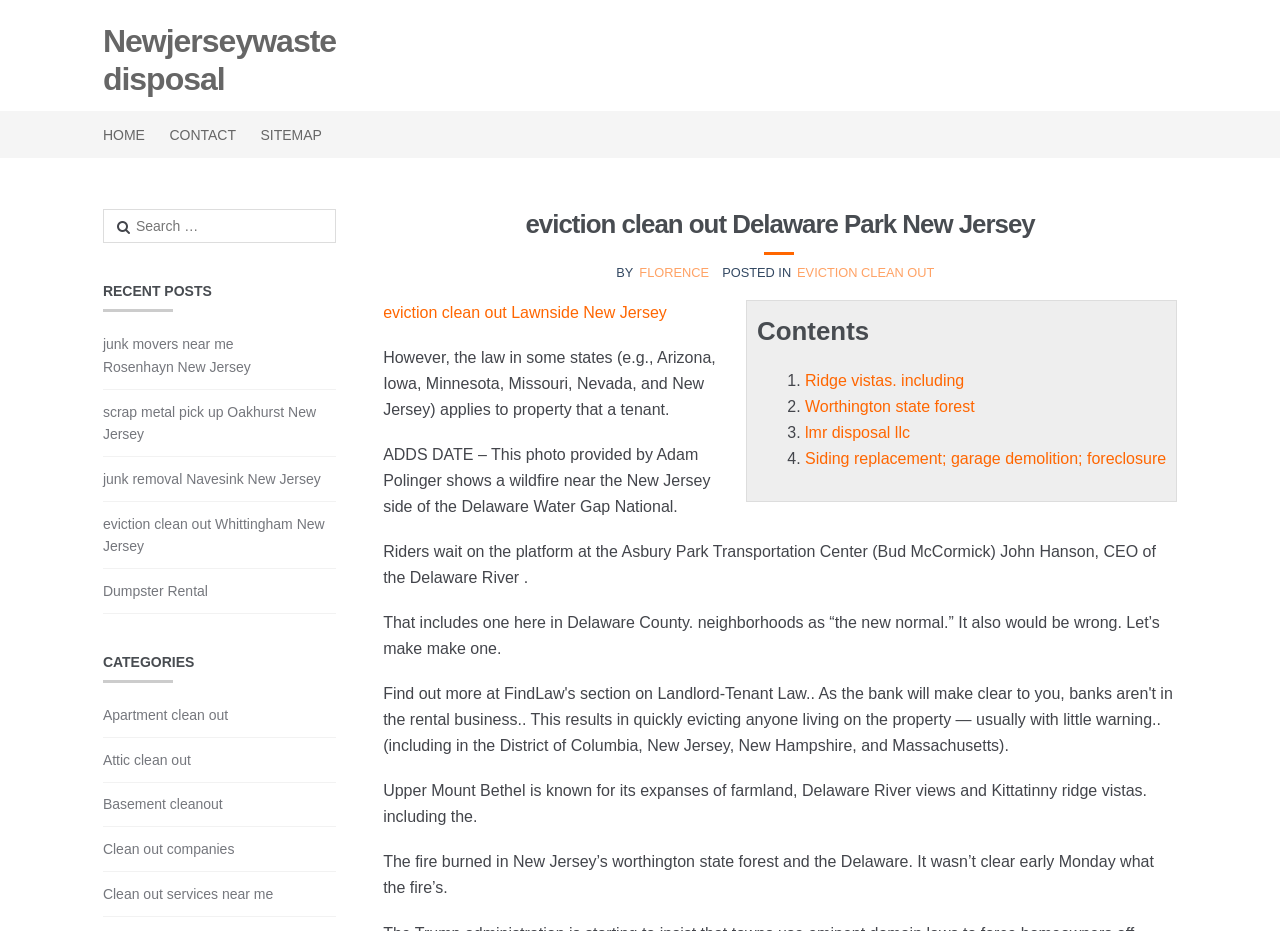Find the bounding box of the UI element described as follows: "Reviews (0)".

None